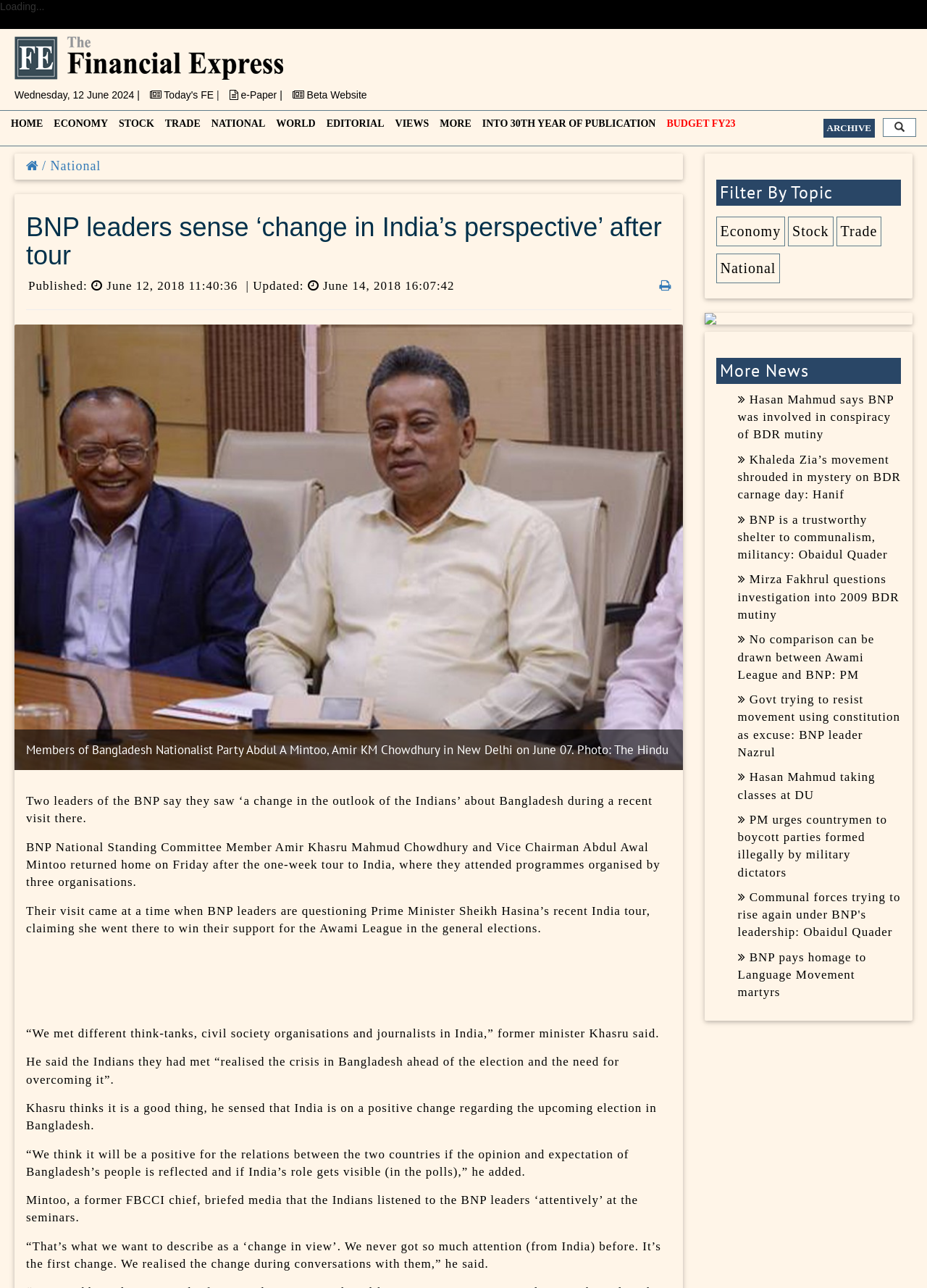Identify the primary heading of the webpage and provide its text.

BNP leaders sense ‘change in India’s perspective’ after tour